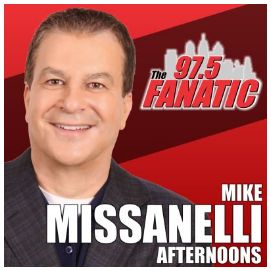What is the name of the radio host?
Using the visual information, reply with a single word or short phrase.

Mike Missanelli